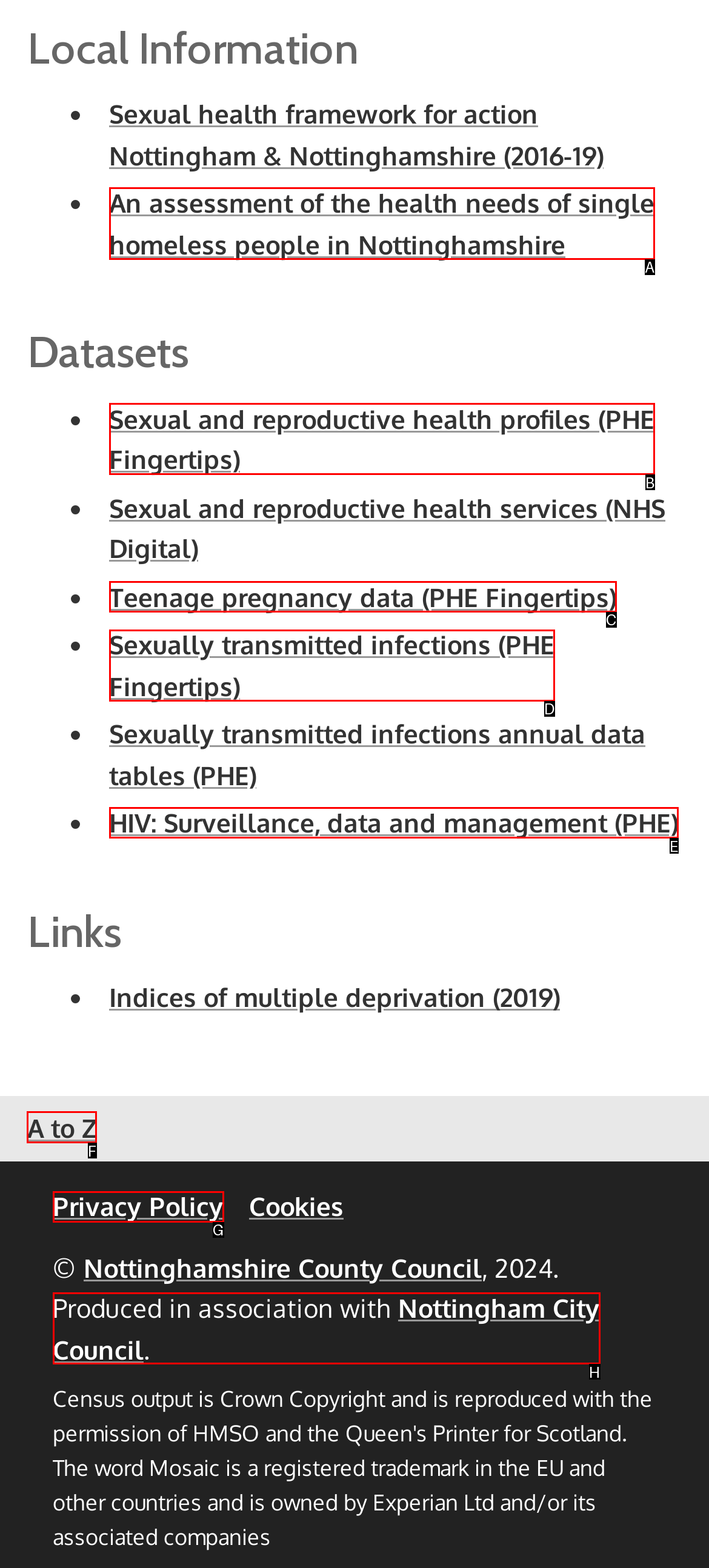Choose the HTML element that should be clicked to accomplish the task: Go to A to Z. Answer with the letter of the chosen option.

F